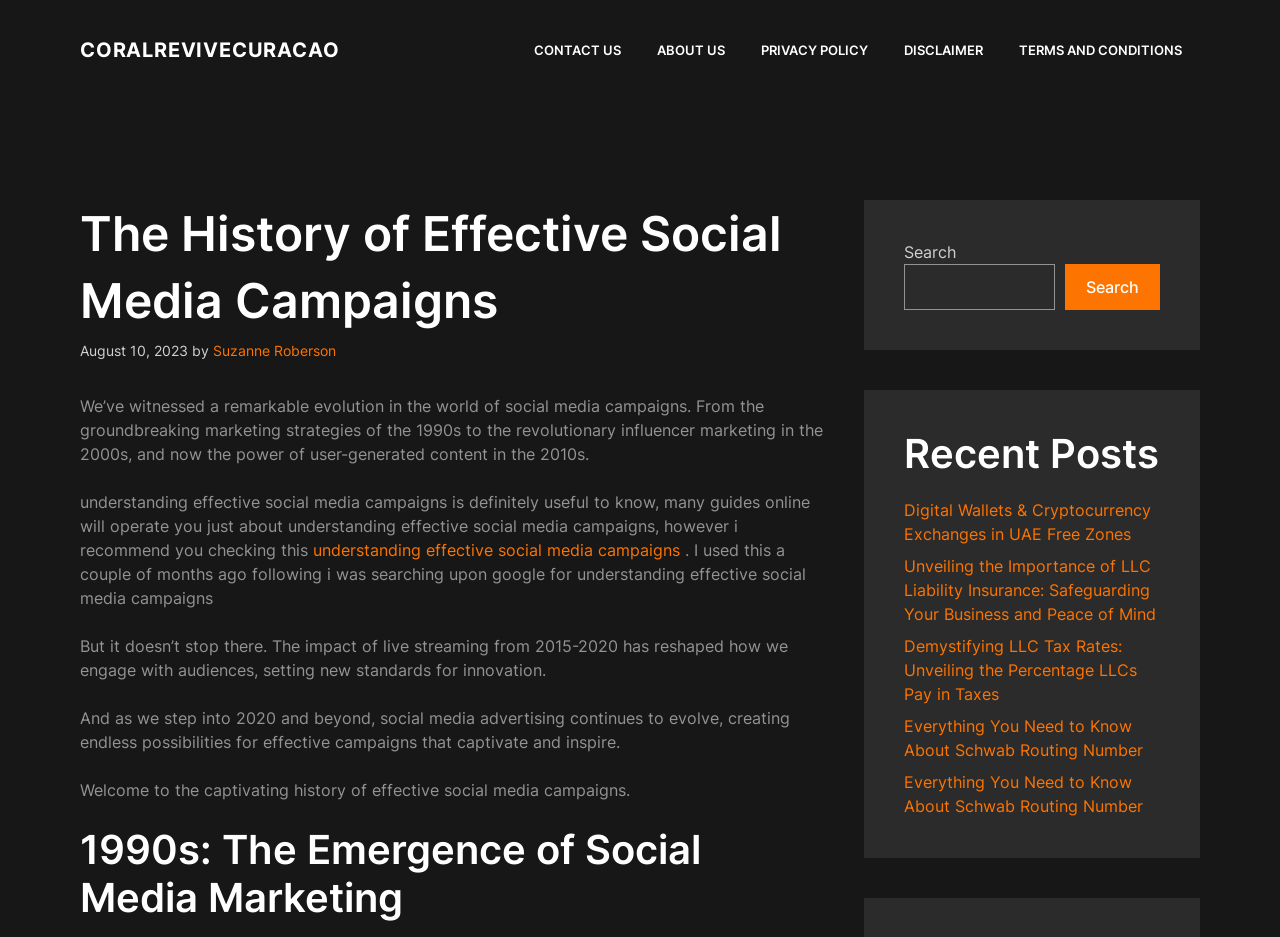What is the date mentioned in the article?
Provide a comprehensive and detailed answer to the question.

I found the time element with the ID '149' which contains the static text 'August 10, 2023'. This is the date mentioned in the article.